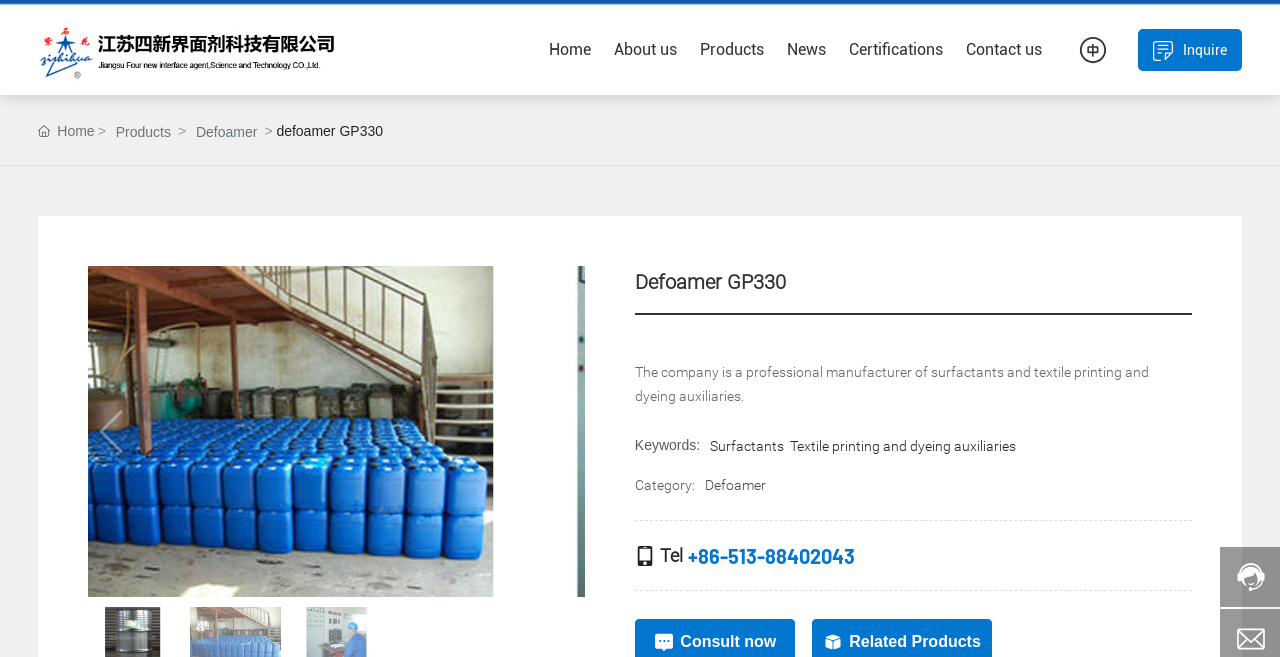Please predict the bounding box coordinates of the element's region where a click is necessary to complete the following instruction: "Click the 'Home' link". The coordinates should be represented by four float numbers between 0 and 1, i.e., [left, top, right, bottom].

[0.42, 0.008, 0.471, 0.145]